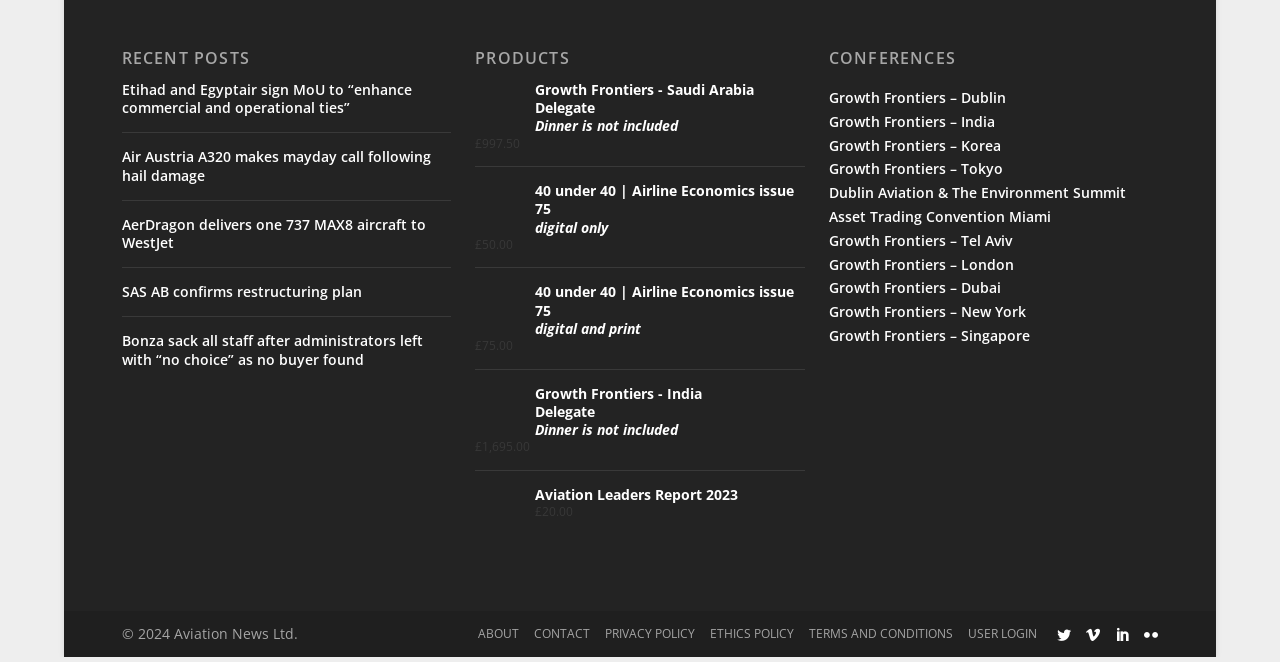Determine the coordinates of the bounding box for the clickable area needed to execute this instruction: "View 40 under 40 | Airline Economics issue 75 digital only".

[0.371, 0.117, 0.629, 0.2]